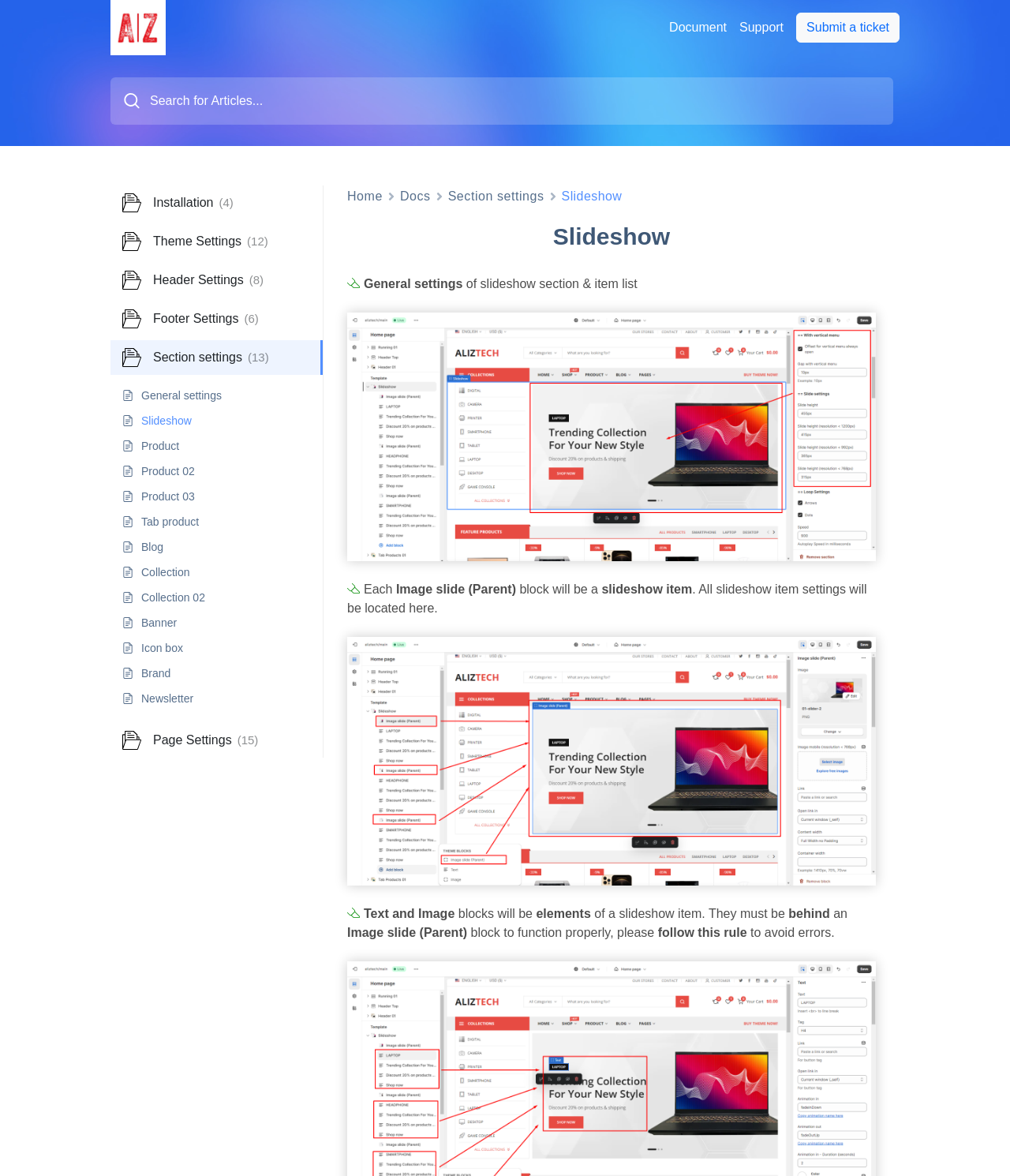Please identify the bounding box coordinates of the clickable region that I should interact with to perform the following instruction: "Go to Document". The coordinates should be expressed as four float numbers between 0 and 1, i.e., [left, top, right, bottom].

[0.656, 0.01, 0.726, 0.037]